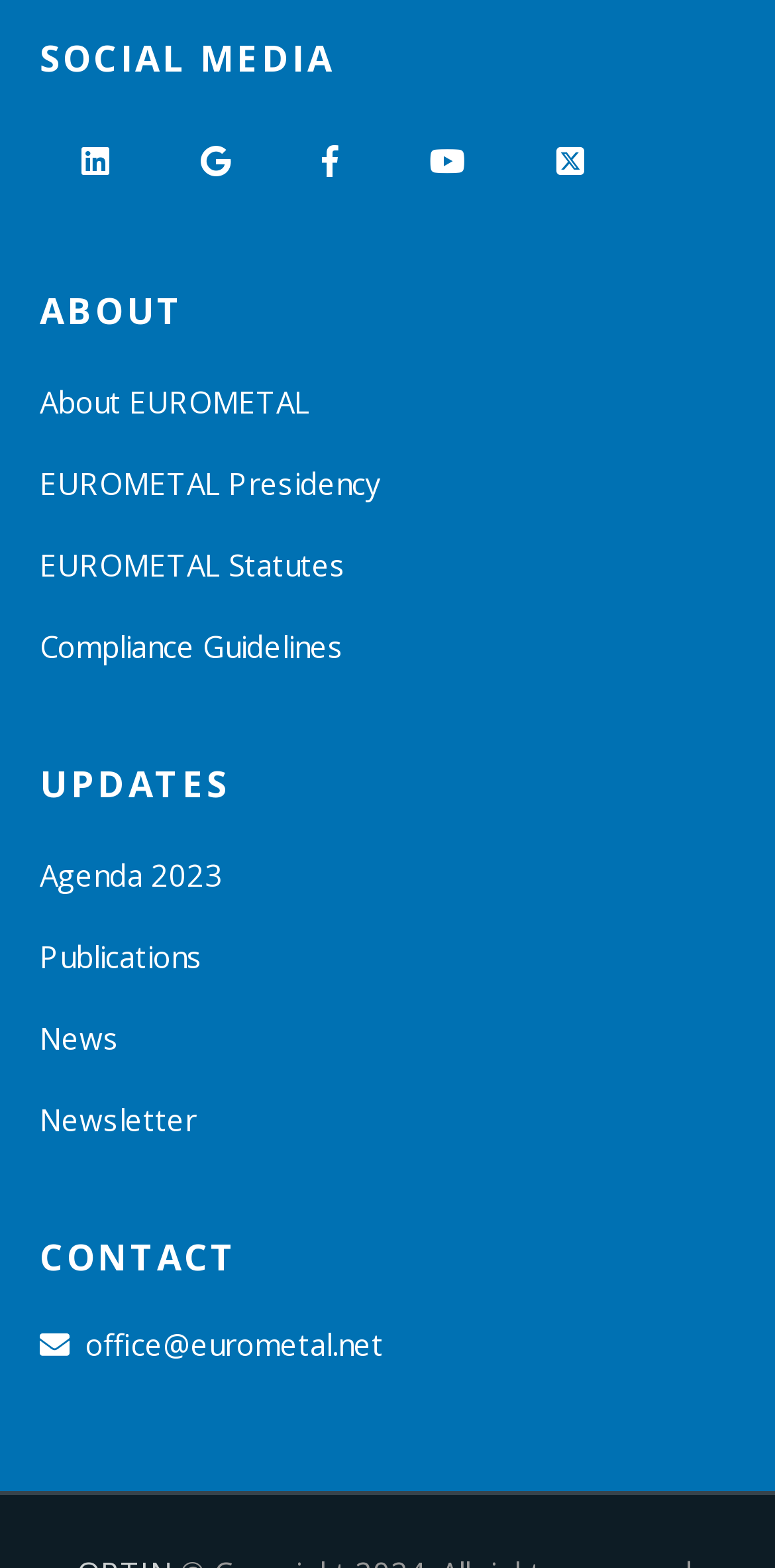What is the first link under the 'UPDATES' section?
Refer to the screenshot and respond with a concise word or phrase.

Agenda 2023